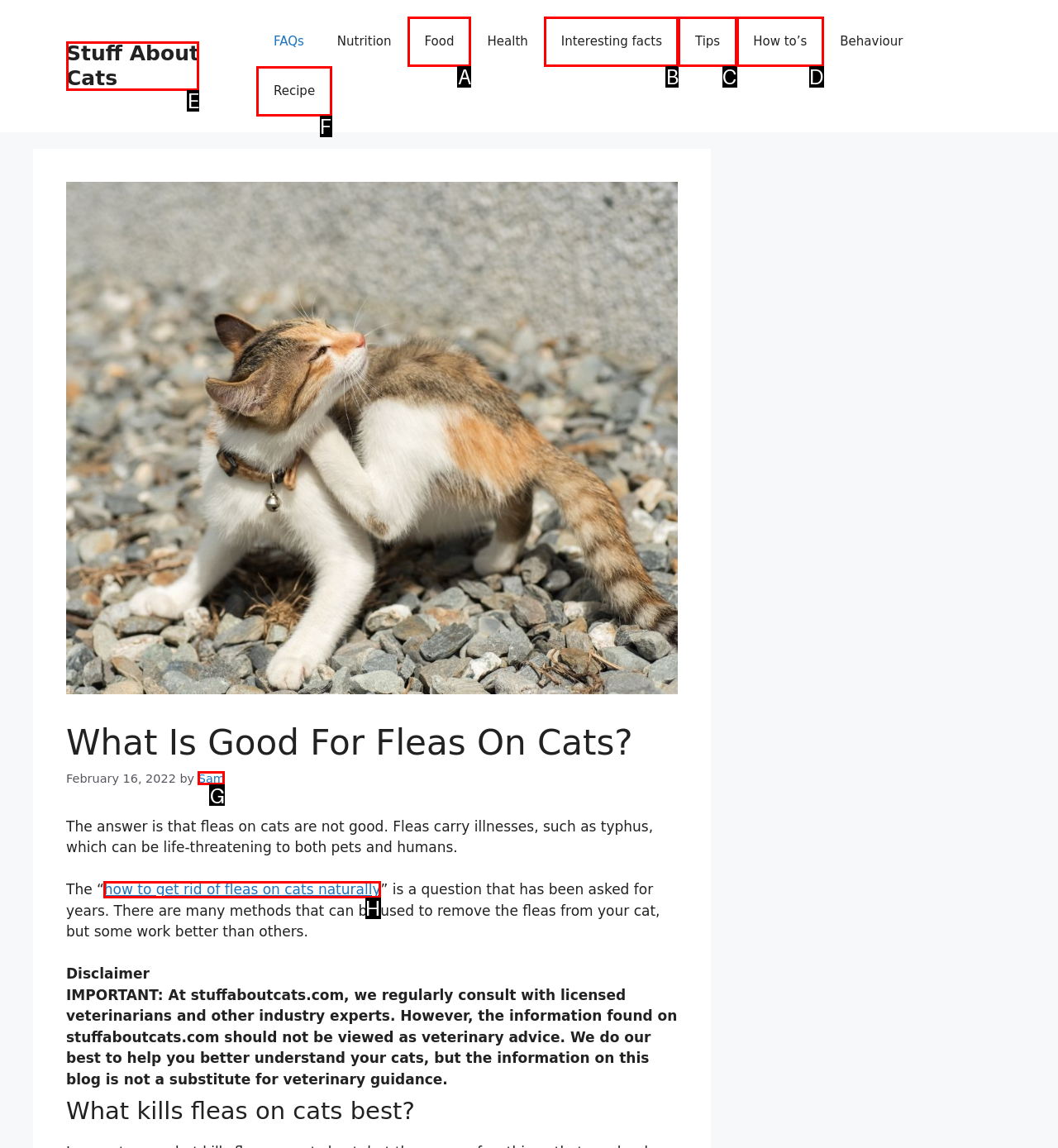Determine which HTML element best fits the description: How to’s
Answer directly with the letter of the matching option from the available choices.

D